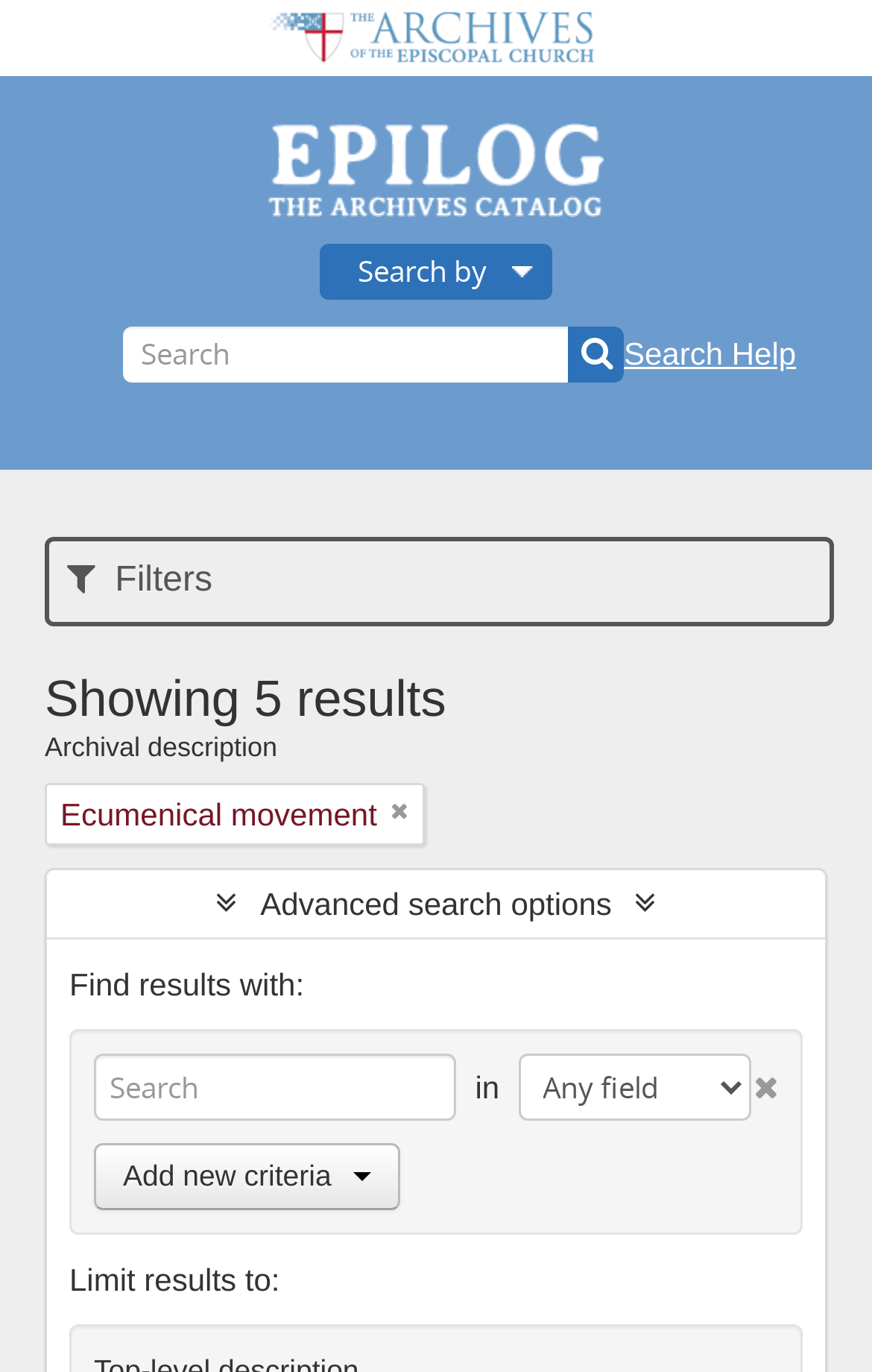Determine the bounding box coordinates of the region to click in order to accomplish the following instruction: "Get search help". Provide the coordinates as four float numbers between 0 and 1, specifically [left, top, right, bottom].

[0.715, 0.244, 0.913, 0.271]